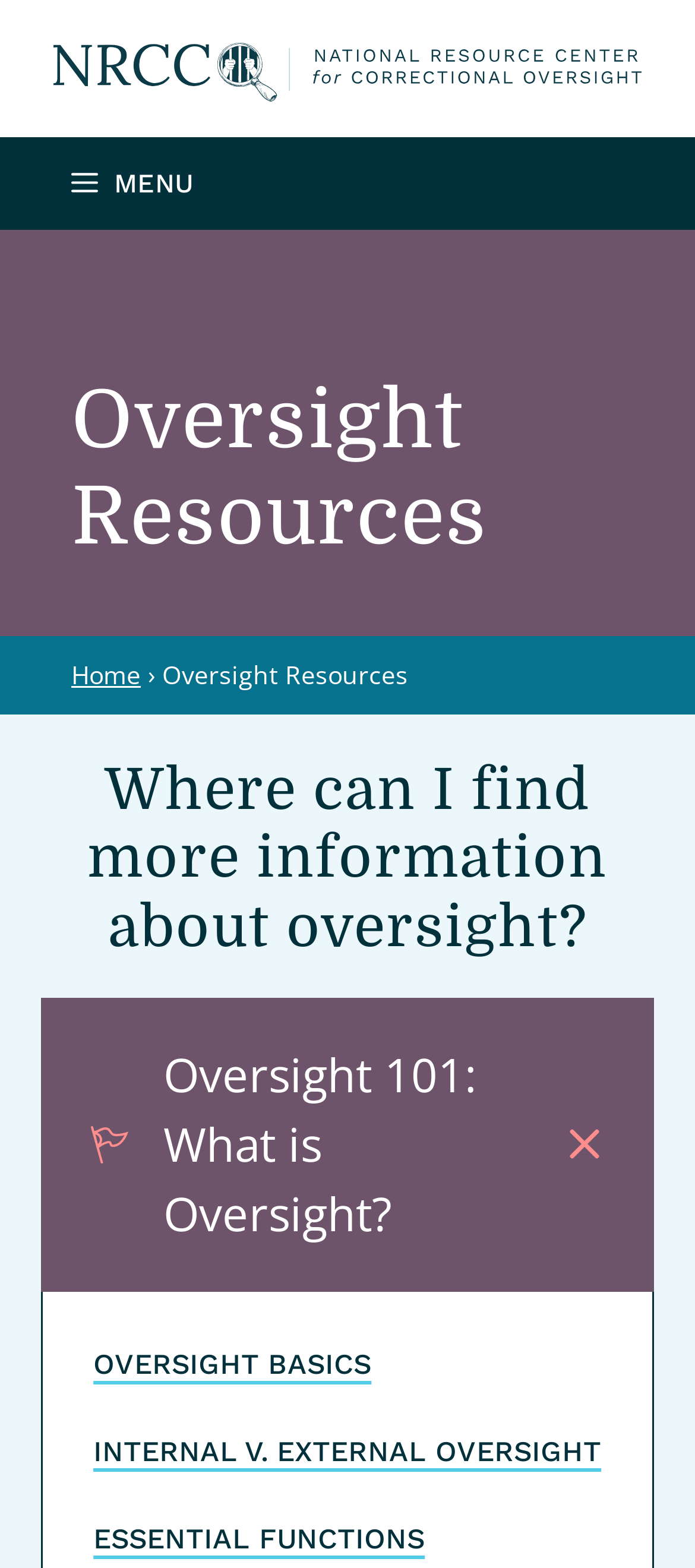How many links are there in the section below the main heading?
Refer to the screenshot and respond with a concise word or phrase.

4